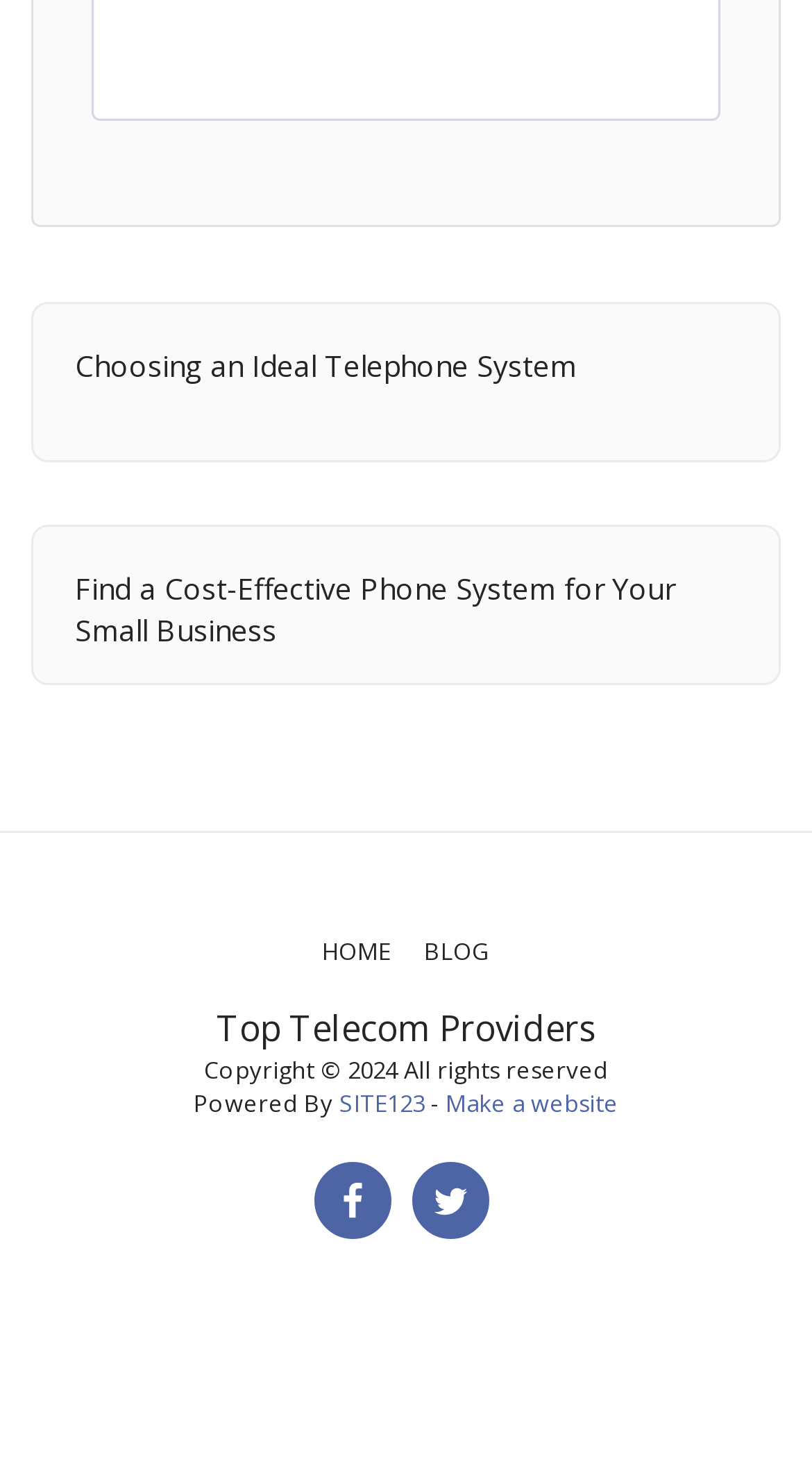What is the text between 'Powered By' and 'Make a website'?
Please use the image to provide a one-word or short phrase answer.

-